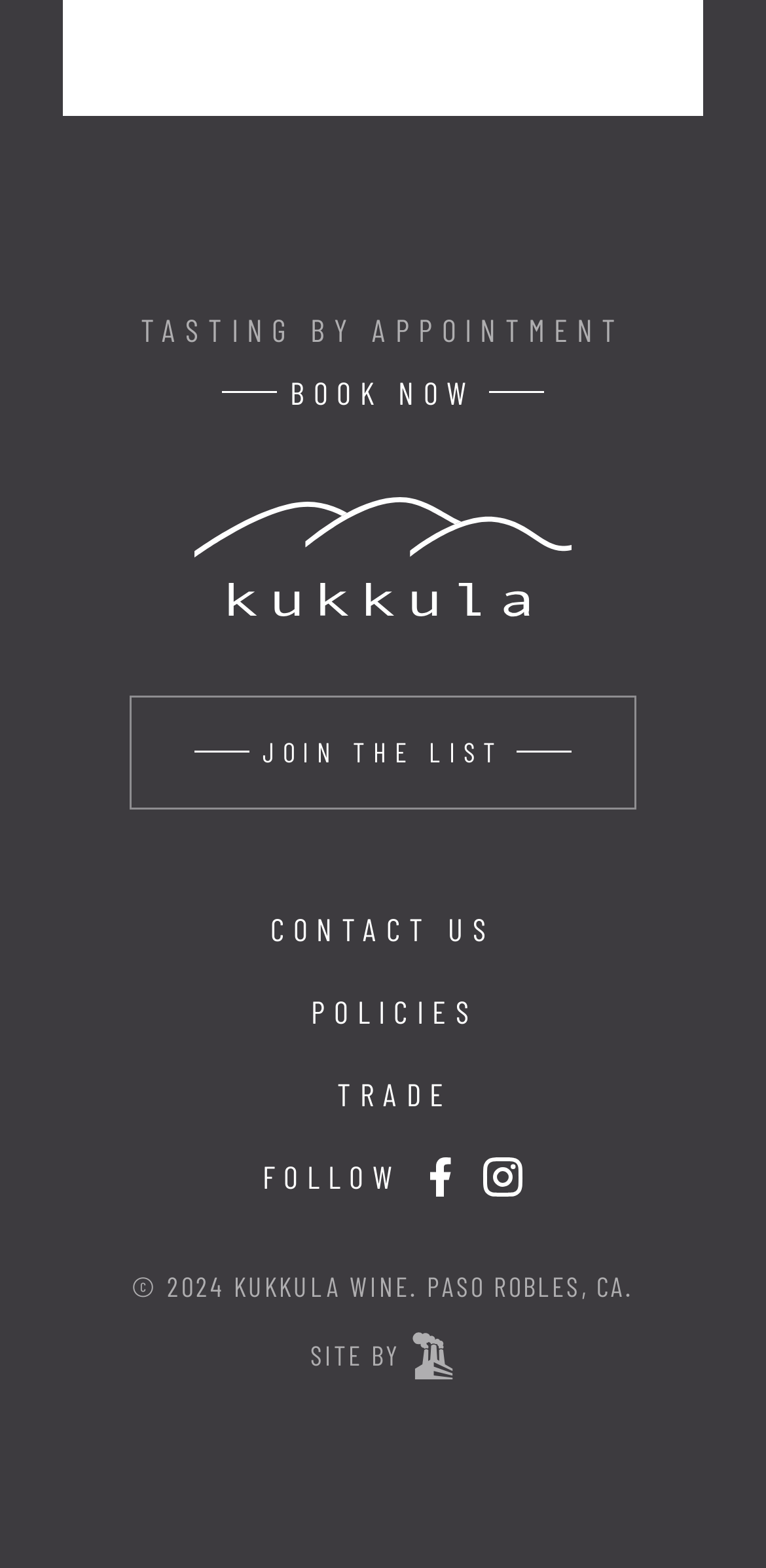What is the copyright year of the website?
Provide an in-depth answer to the question, covering all aspects.

The copyright year can be found in the footer of the page, which mentions '© 2024 KUKKULA WINE' indicating that the website's copyright is valid until 2024.